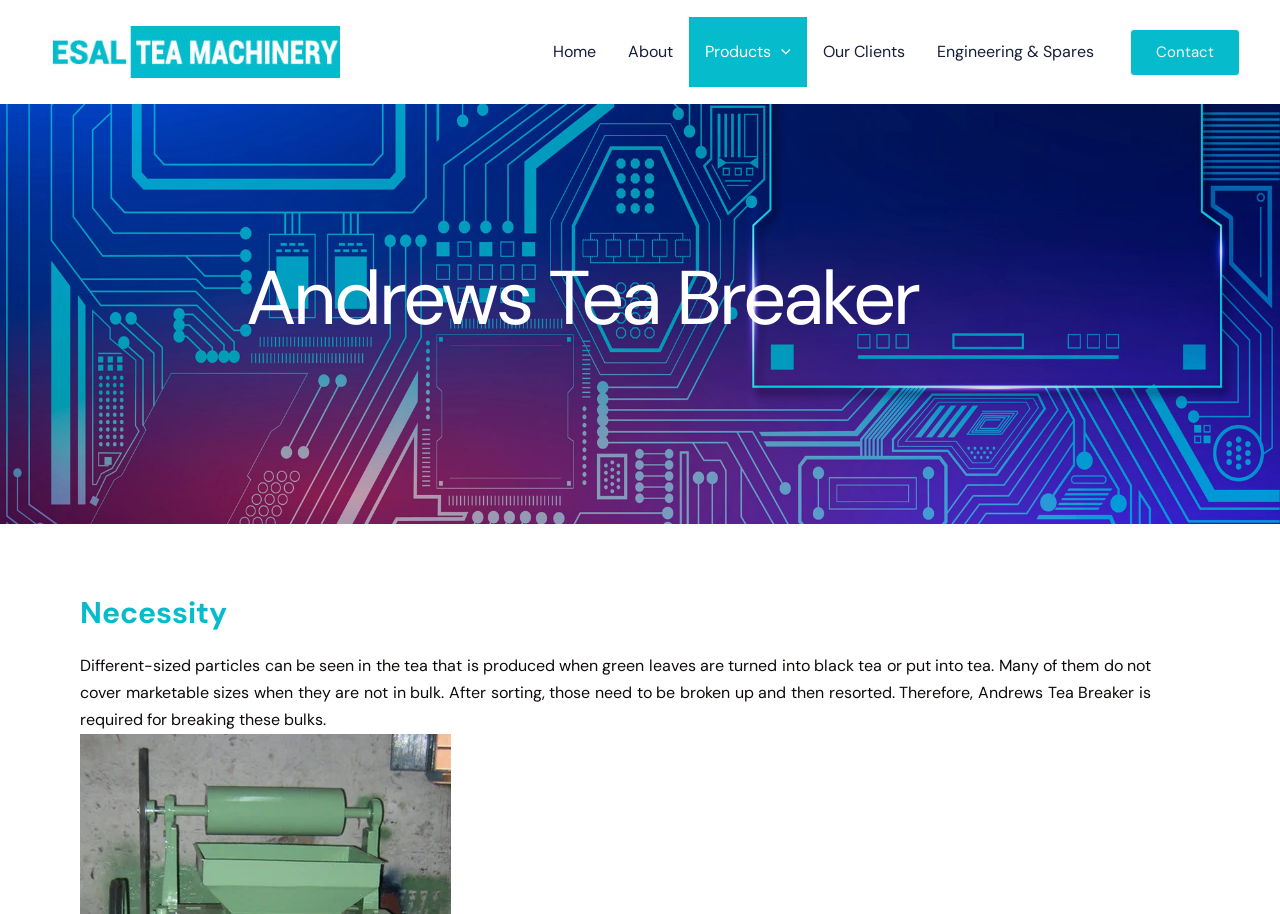Please determine the bounding box coordinates for the UI element described as: "parent_node: Products aria-label="Menu Toggle"".

[0.603, 0.019, 0.618, 0.095]